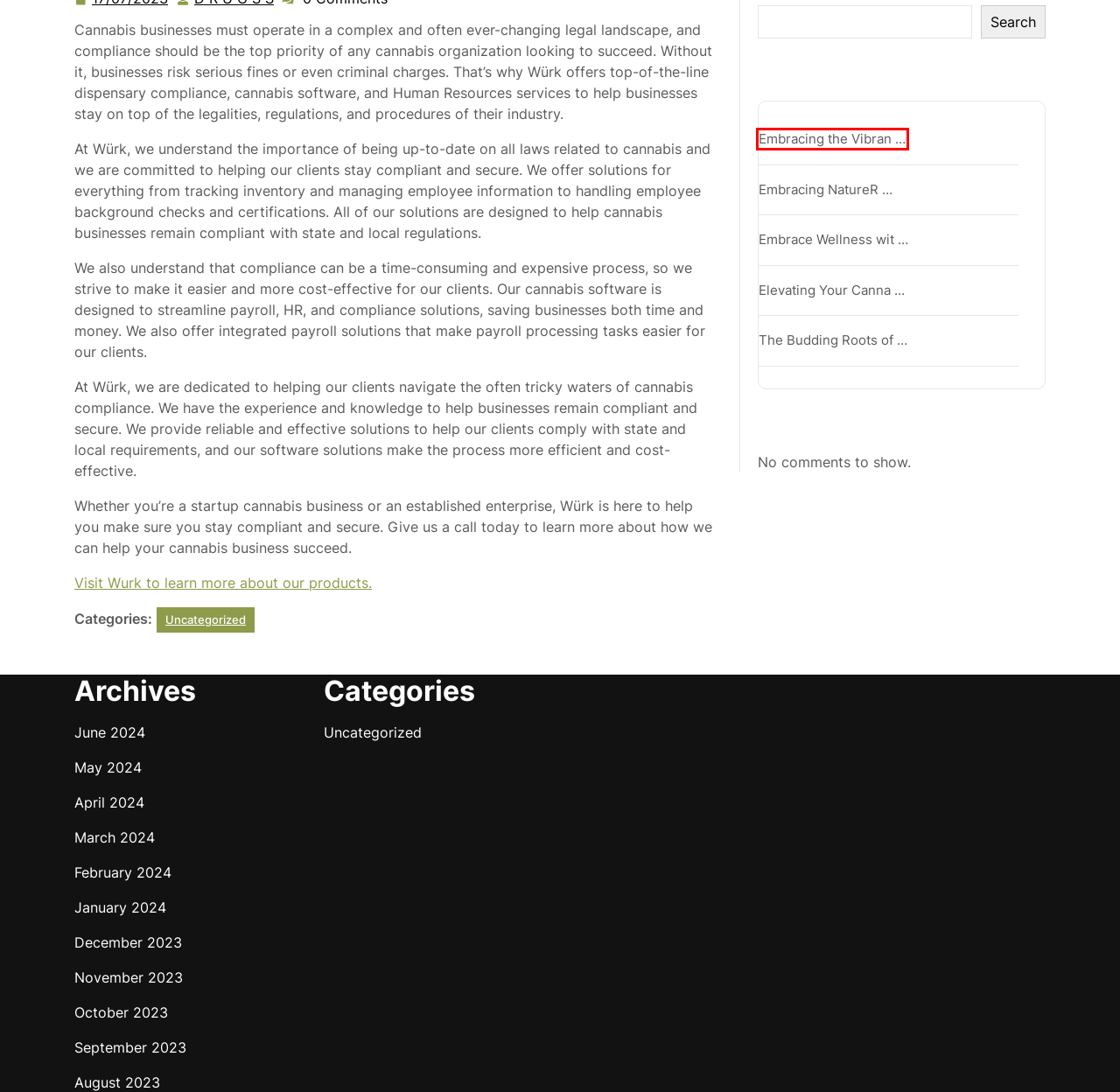After examining the screenshot of a webpage with a red bounding box, choose the most accurate webpage description that corresponds to the new page after clicking the element inside the red box. Here are the candidates:
A. September 2023 – D R U G S S
B. December 2023 – D R U G S S
C. November 2023 – D R U G S S
D. October 2023 – D R U G S S
E. May 2024 – D R U G S S
F. Embracing the Vibrant Cannabis Community at Lux Leaf Dispensary – D R U G S S
G. Embracing Nature’s Bounty – D R U G S S
H. The Budding Roots of a Cannabis Revolution – D R U G S S

F